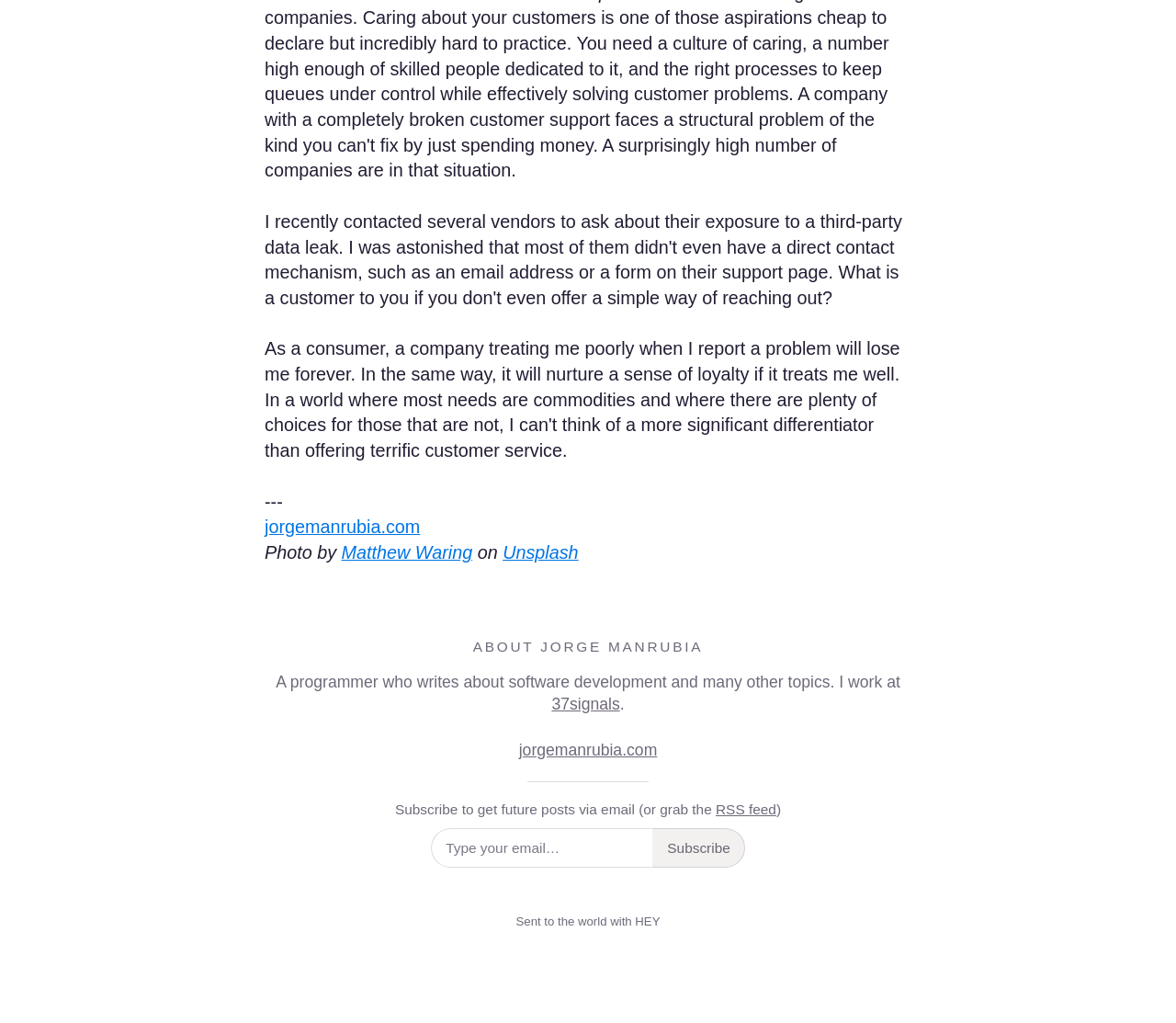Respond concisely with one word or phrase to the following query:
What is the name of the company the author works at?

37signals